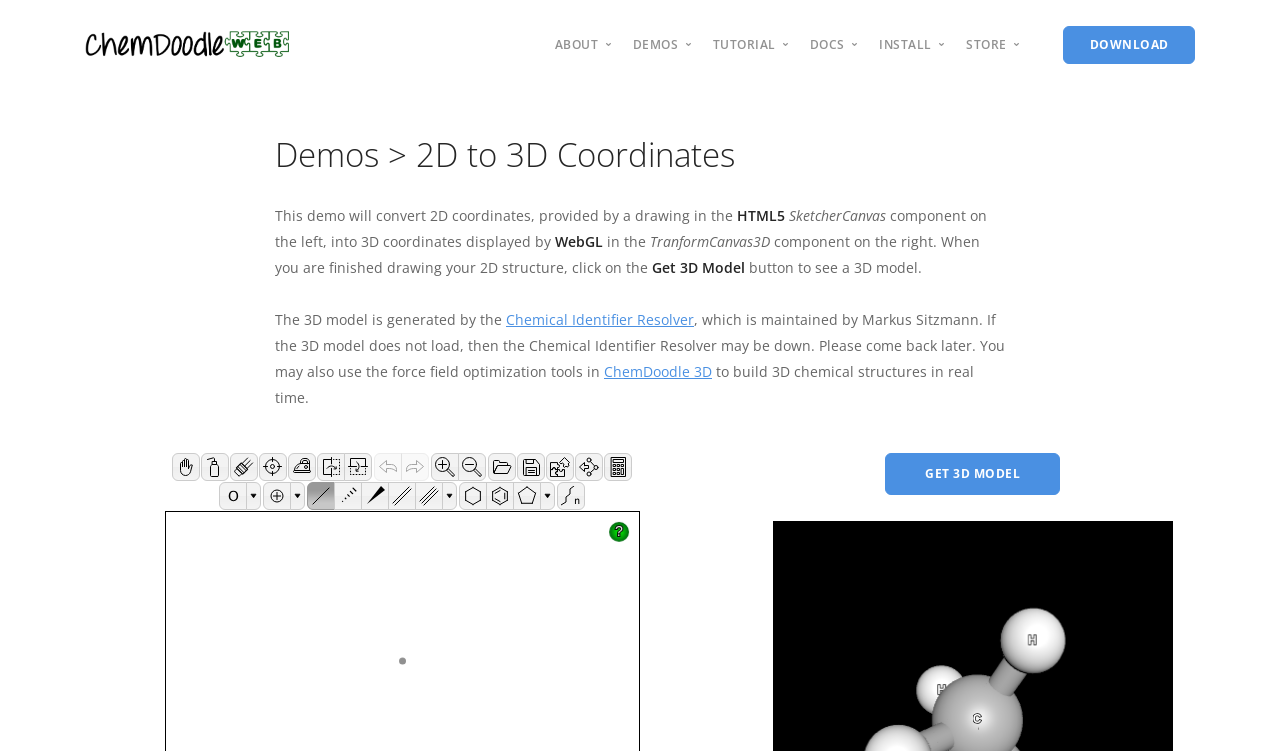Please locate the bounding box coordinates of the element's region that needs to be clicked to follow the instruction: "Click on the 'What is ChemDoodle Web?' link". The bounding box coordinates should be provided as four float numbers between 0 and 1, i.e., [left, top, right, bottom].

[0.454, 0.129, 0.594, 0.154]